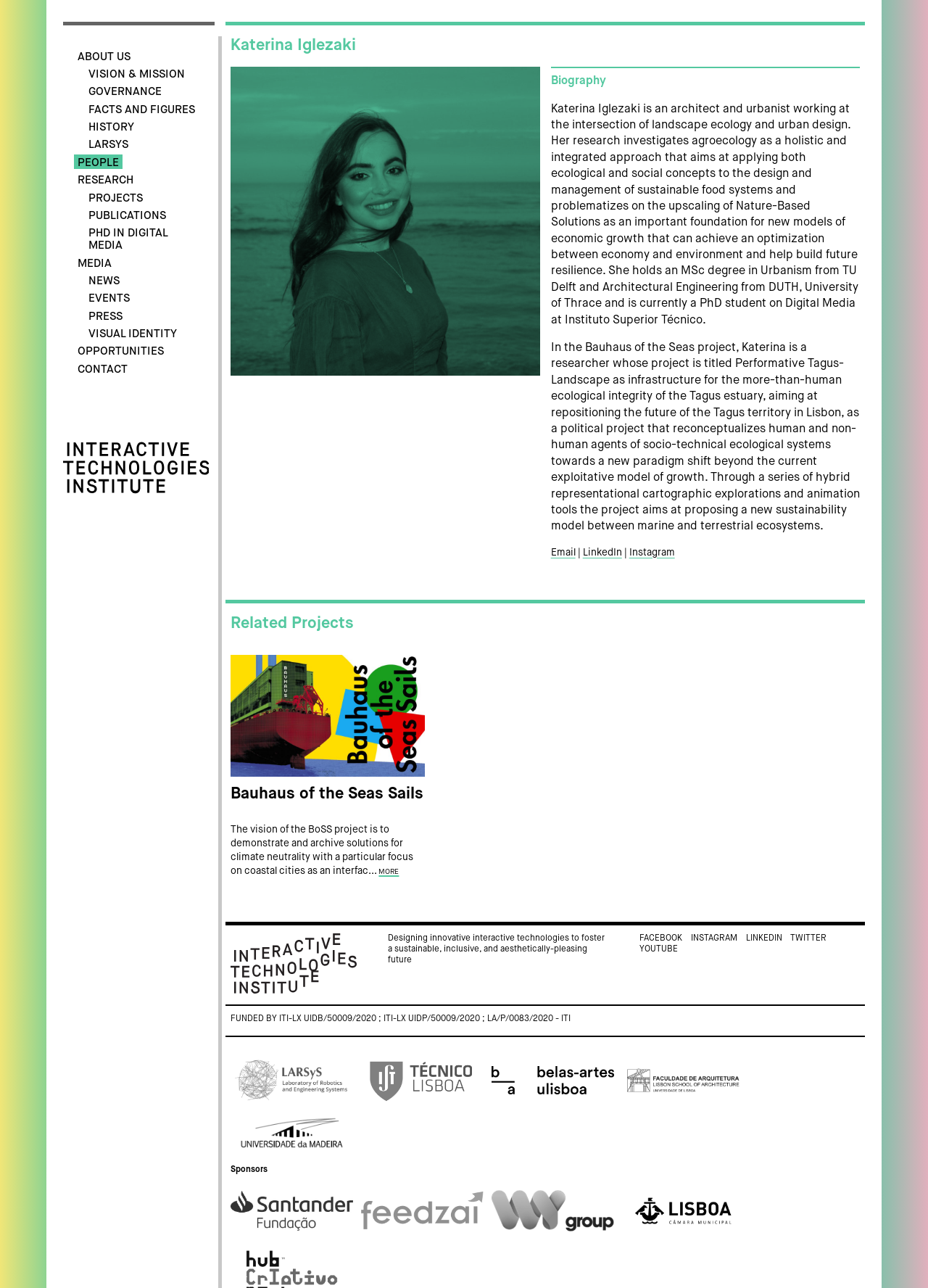Please answer the following query using a single word or phrase: 
How many social media links are provided?

5